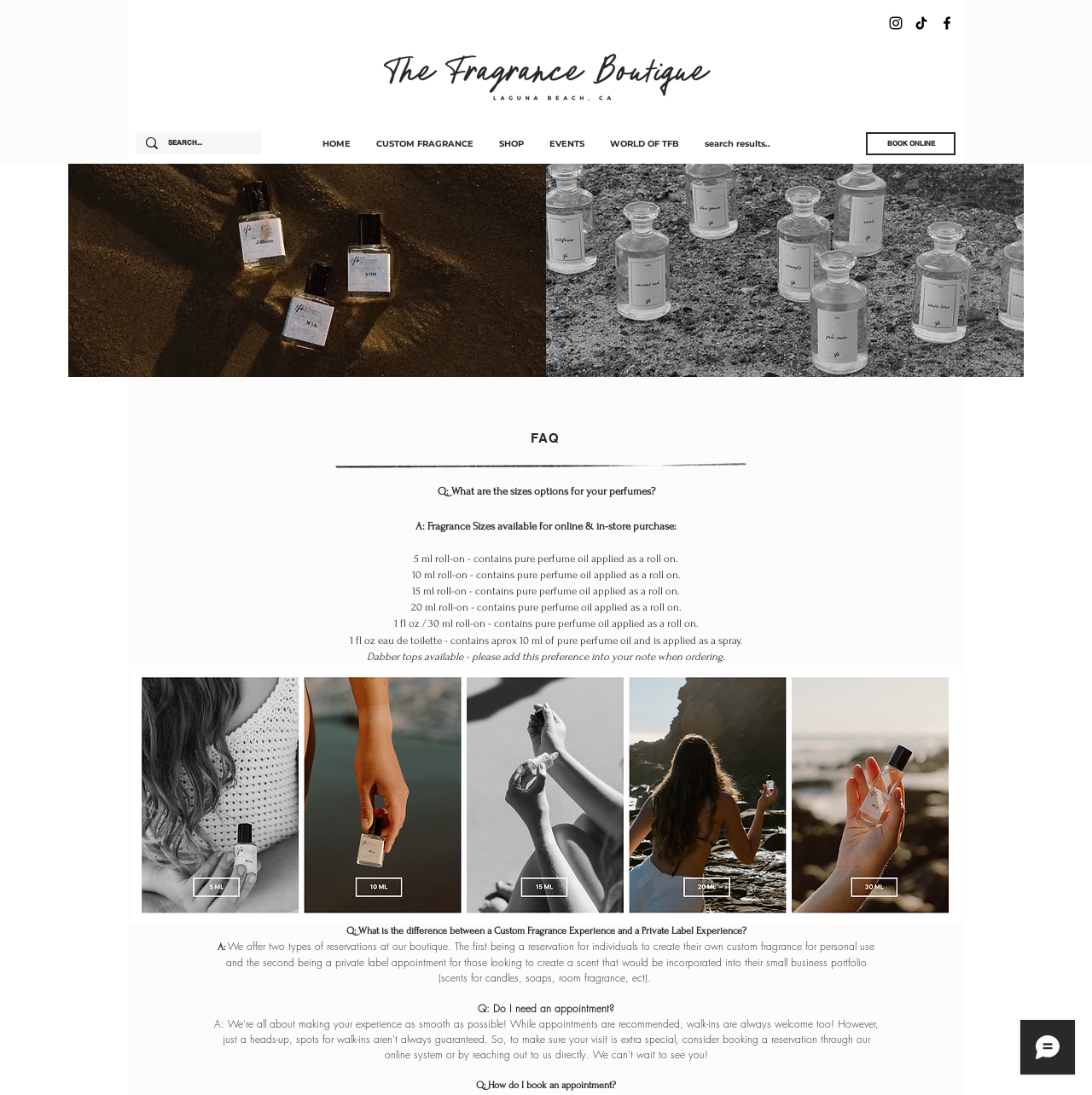Can you determine the bounding box coordinates of the area that needs to be clicked to fulfill the following instruction: "Search for something"?

[0.154, 0.12, 0.206, 0.141]